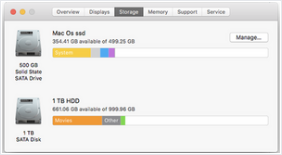Answer the question in one word or a short phrase:
What is the largest category of storage usage on the 'Mac OS SSD'?

System